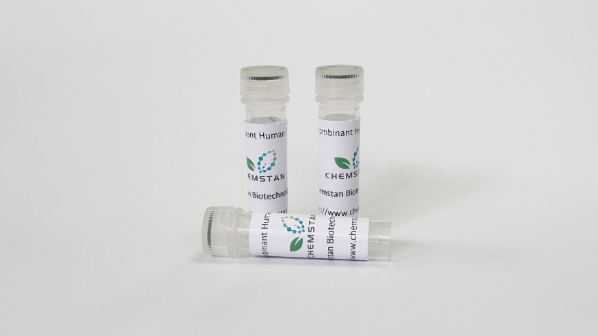What is the name of the company that produced the protein?
Based on the visual, give a brief answer using one word or a short phrase.

Wuhan Chemstan Biotechnology Co., Ltd.